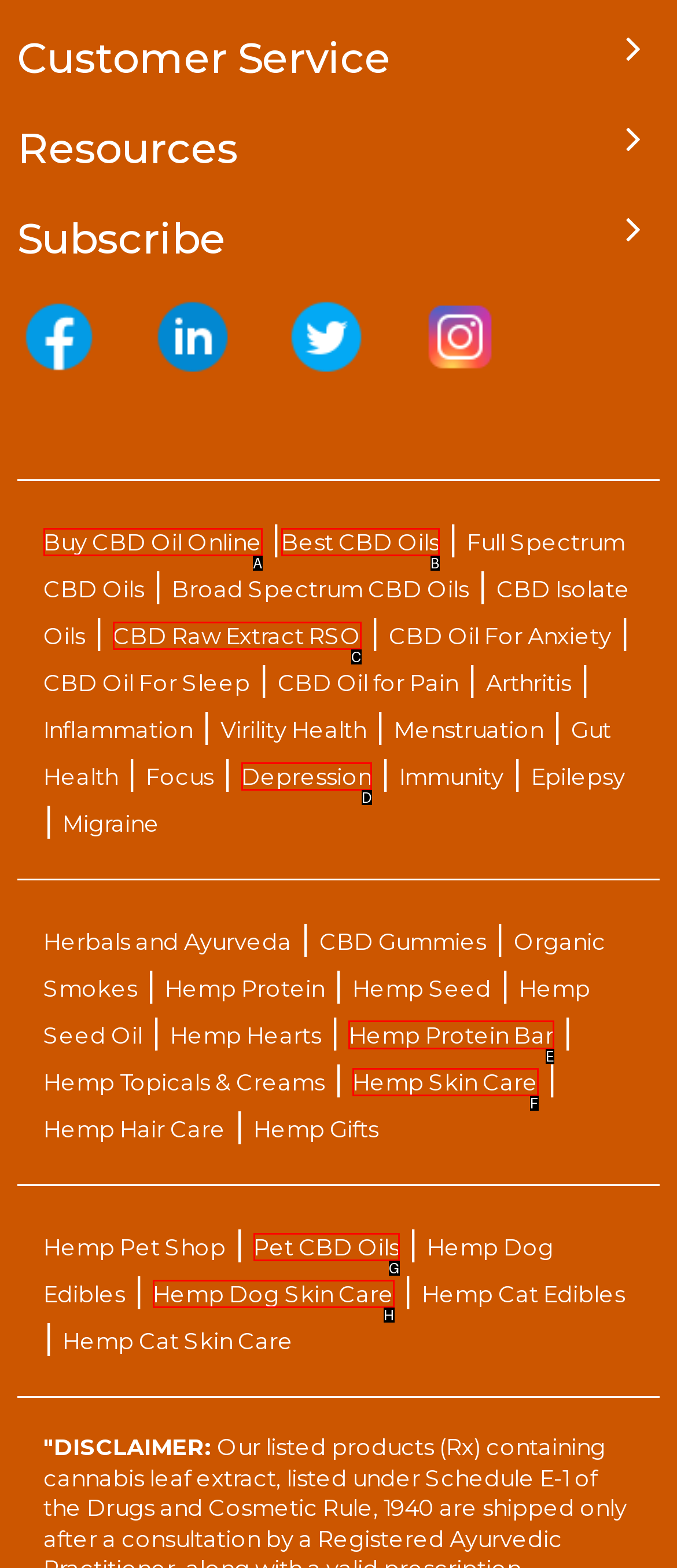Choose the UI element you need to click to carry out the task: Click on 'Hemp Protein Bar'.
Respond with the corresponding option's letter.

E